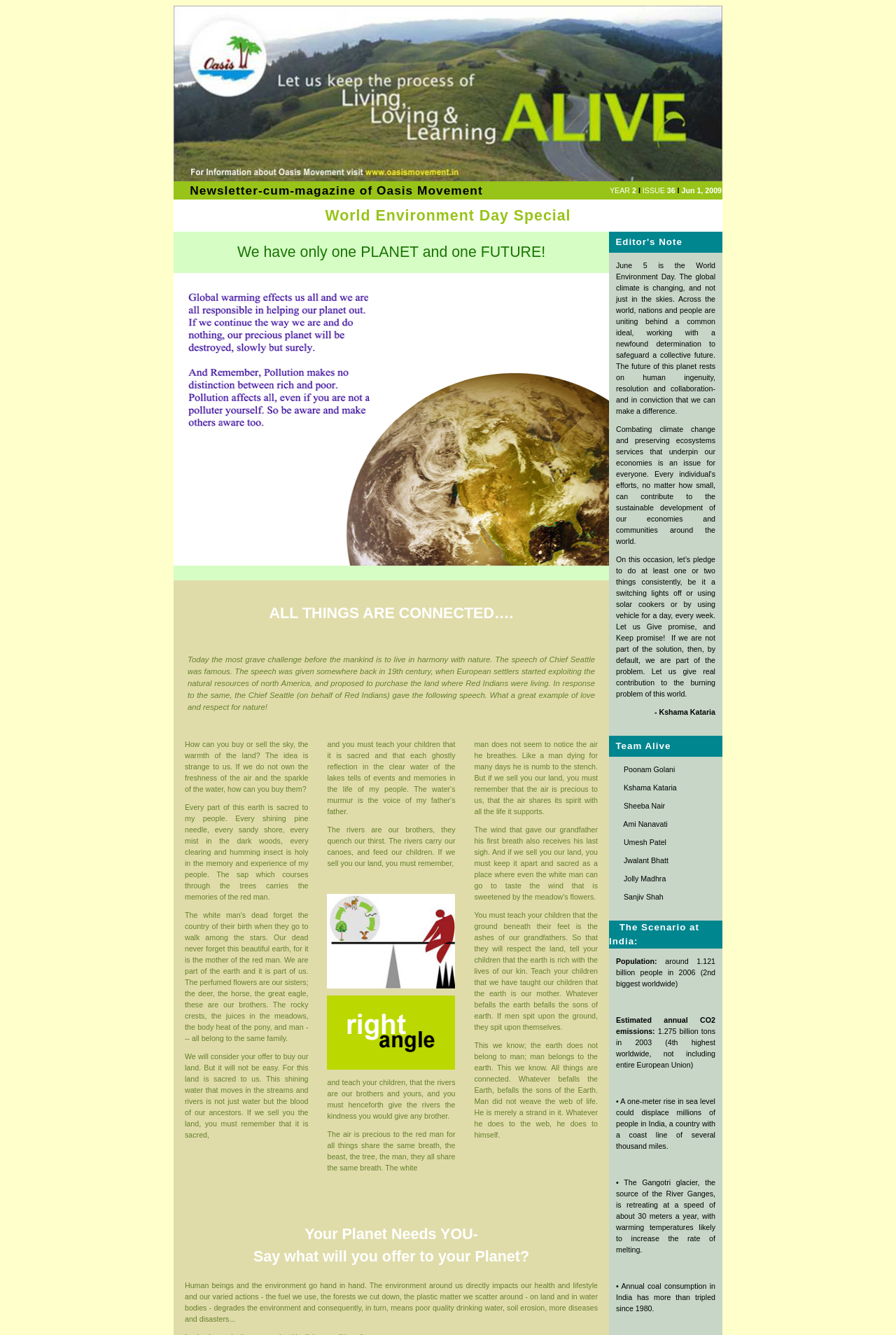Write an exhaustive caption that covers the webpage's main aspects.

The webpage is a newsletter or magazine issue from Oasis Movement, titled "ALIVE - June '09". At the top, there is a layout table row with an image and a table cell containing the title "Newsletter-cum-magazine of Oasis Movement" and "YEAR 2 ISSUE 36 Jun 1, 2009". 

Below this, there is a layout table row with a table cell containing the title "World Environment Day Special". This is followed by a layout table with multiple rows, each containing a table cell with text and sometimes an image. The text includes a speech by Chief Seattle, discussing the importance of living in harmony with nature and respecting the land. 

To the right of this table, there is another layout table with a table cell containing the "Editor's Note" and a message from the editor, Kshama Kataria, discussing the importance of individual efforts in combating climate change and preserving ecosystems. 

At the bottom of the page, there is a layout table with a table cell containing the title "Team Alive" and a list of team members, each with a small image and their name.